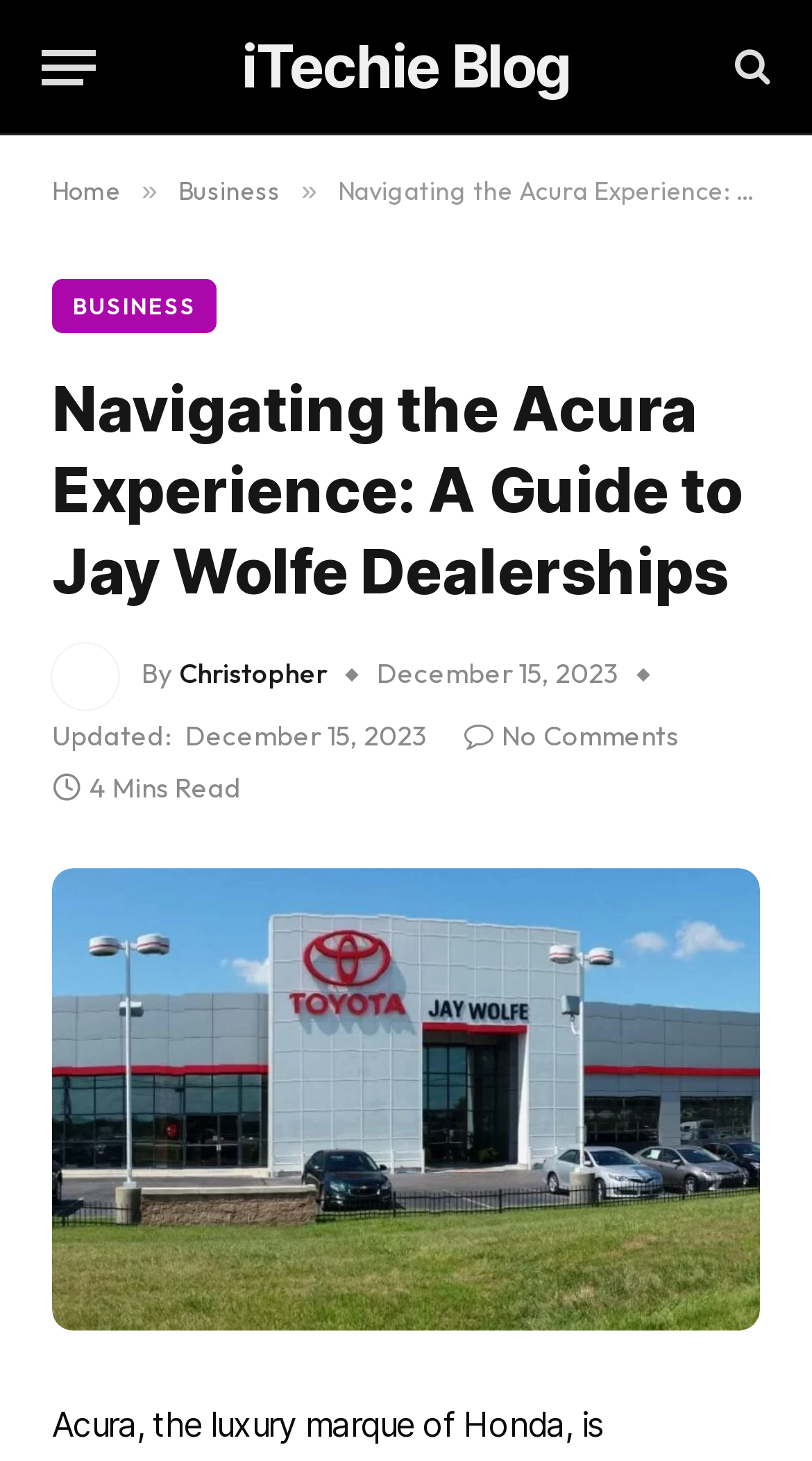Identify the bounding box coordinates of the clickable section necessary to follow the following instruction: "Go to the Home page". The coordinates should be presented as four float numbers from 0 to 1, i.e., [left, top, right, bottom].

[0.064, 0.12, 0.149, 0.141]